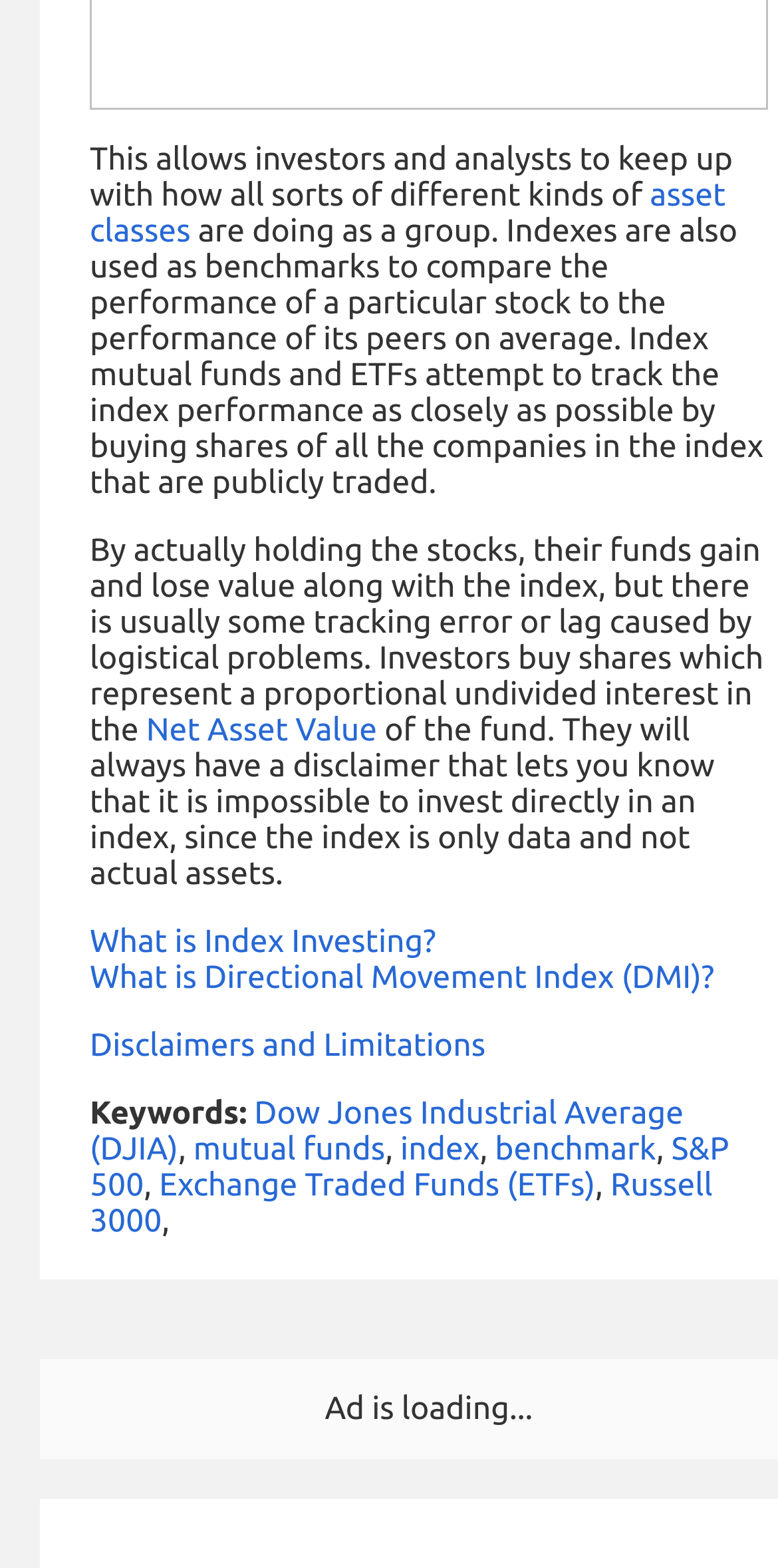What is the relationship between the Net Asset Value and the fund?
Please answer the question as detailed as possible.

According to the webpage, investors buy shares which represent a proportional undivided interest in the Net Asset Value of the fund. This is mentioned in the text 'Investors buy shares which represent a proportional undivided interest in the Net Asset Value of the fund.'